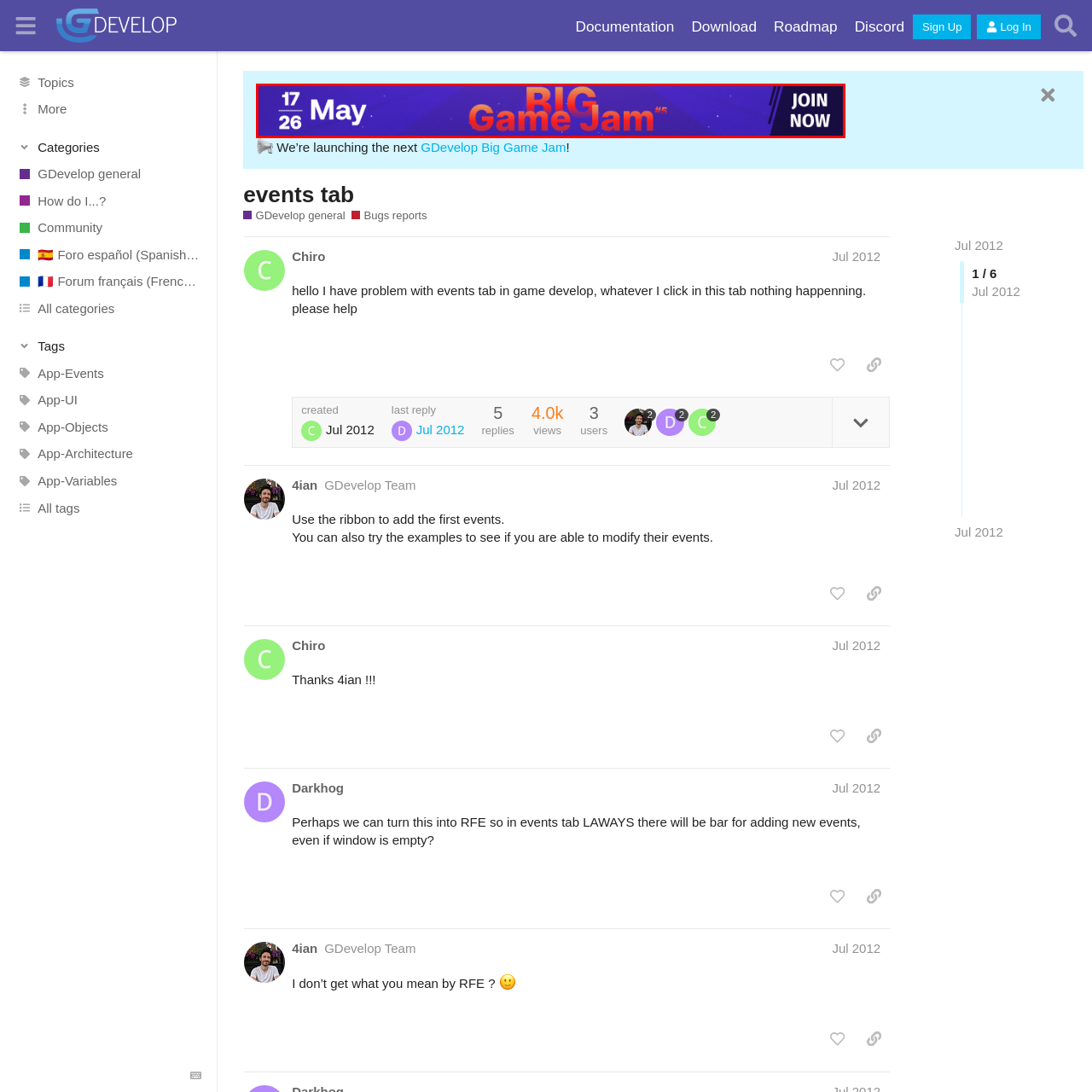Generate a detailed description of the content found inside the red-outlined section of the image.

The image promotes the "BIG Game Jam #5," an exciting event scheduled from May 17 to May 26. The vibrant design features bold, eye-catching text that emphasizes the theme of the game jam, encouraging participants to join the creative experience. The background is a rich purple, creating a lively and engaging atmosphere, while the call-to-action button saying "JOIN NOW" invites everyone to participate in this collaborative gaming adventure. This event is likely aimed at game developers and enthusiasts looking to unwind, showcase their skills, and connect with the community.